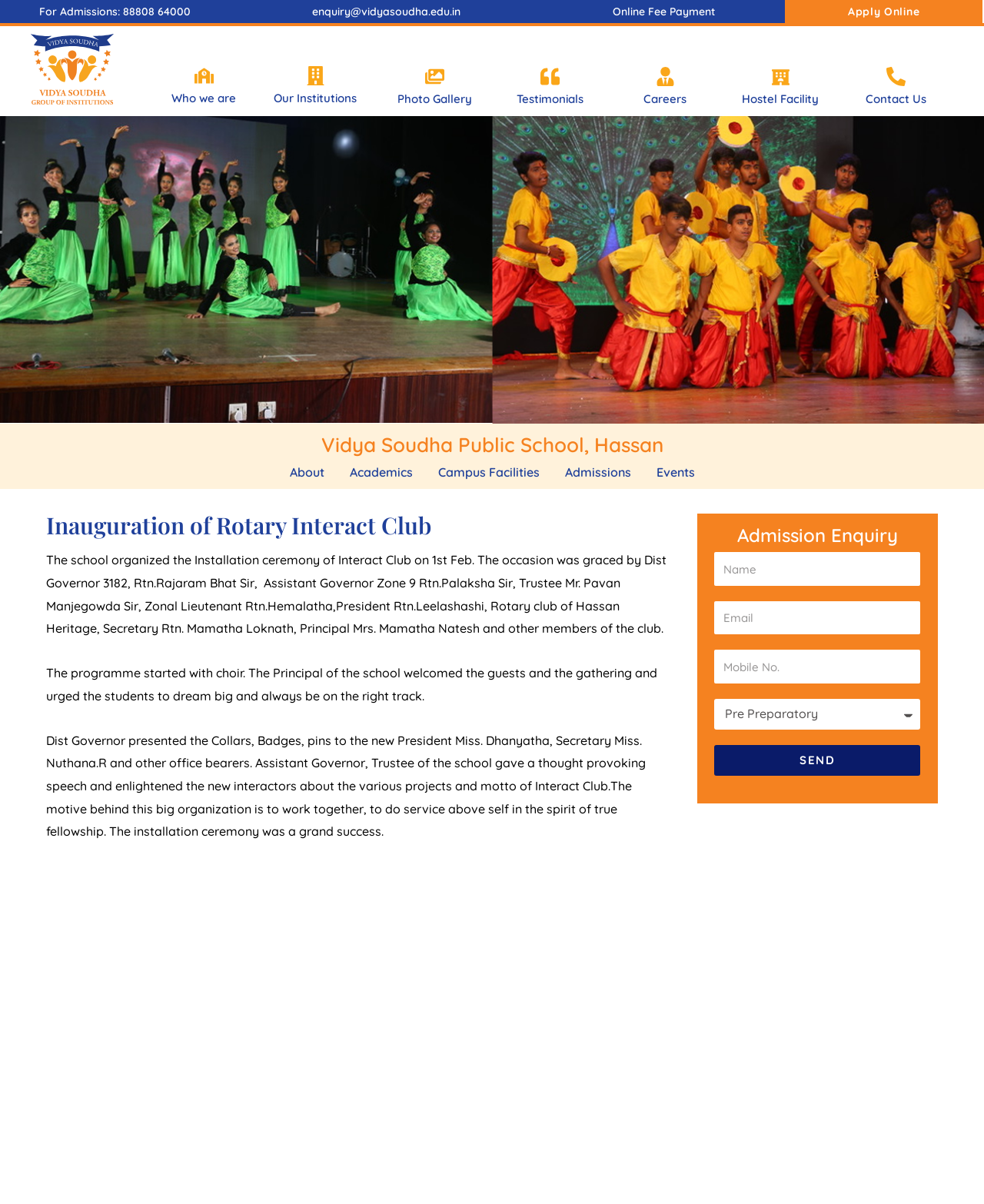Locate the bounding box coordinates of the clickable part needed for the task: "Go to the 'Pricing' page".

None